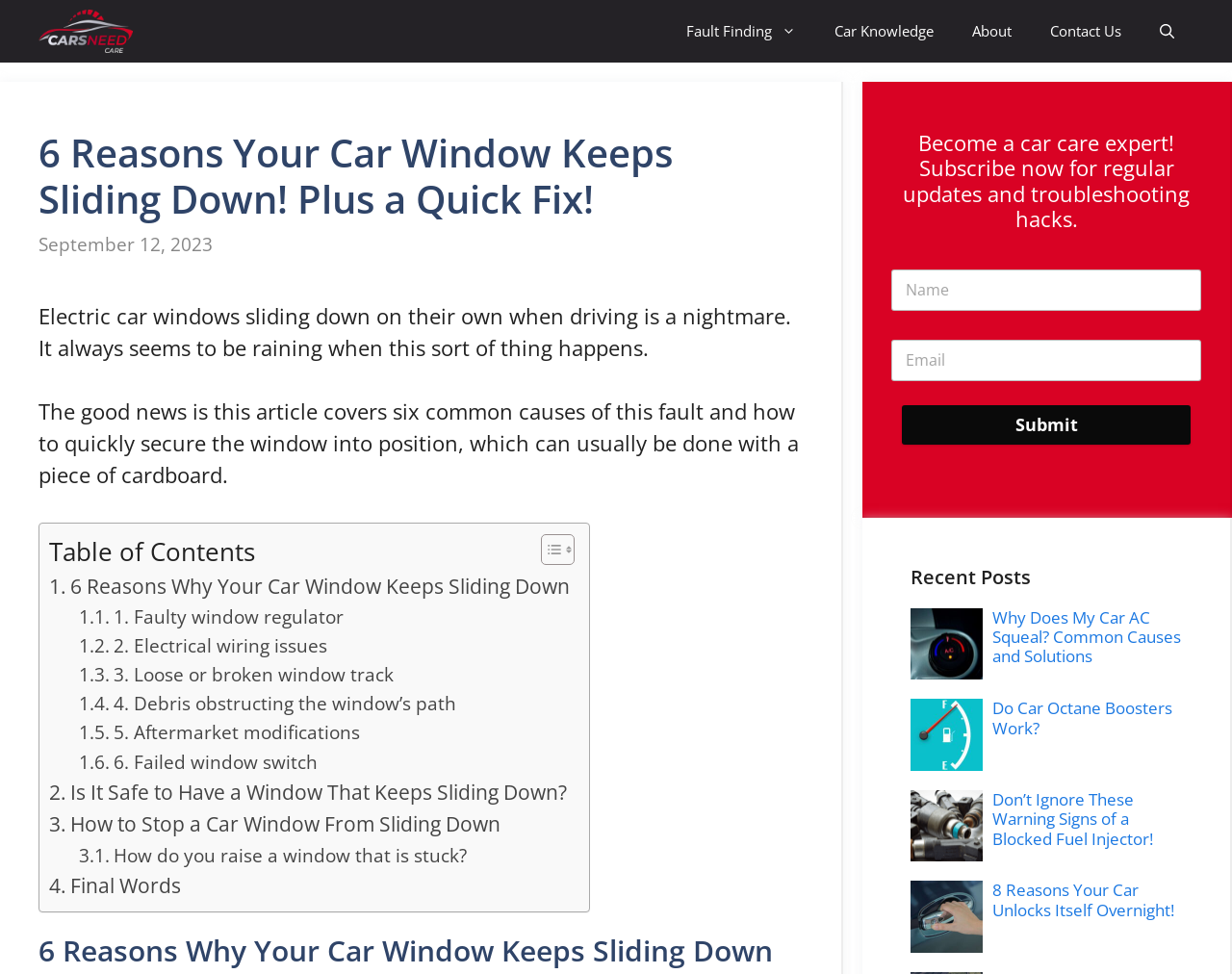Utilize the details in the image to thoroughly answer the following question: What is the purpose of the subscription form?

The subscription form is located at the bottom of the webpage, and its purpose is to allow users to subscribe to receive regular updates and troubleshooting hacks related to car care and maintenance.